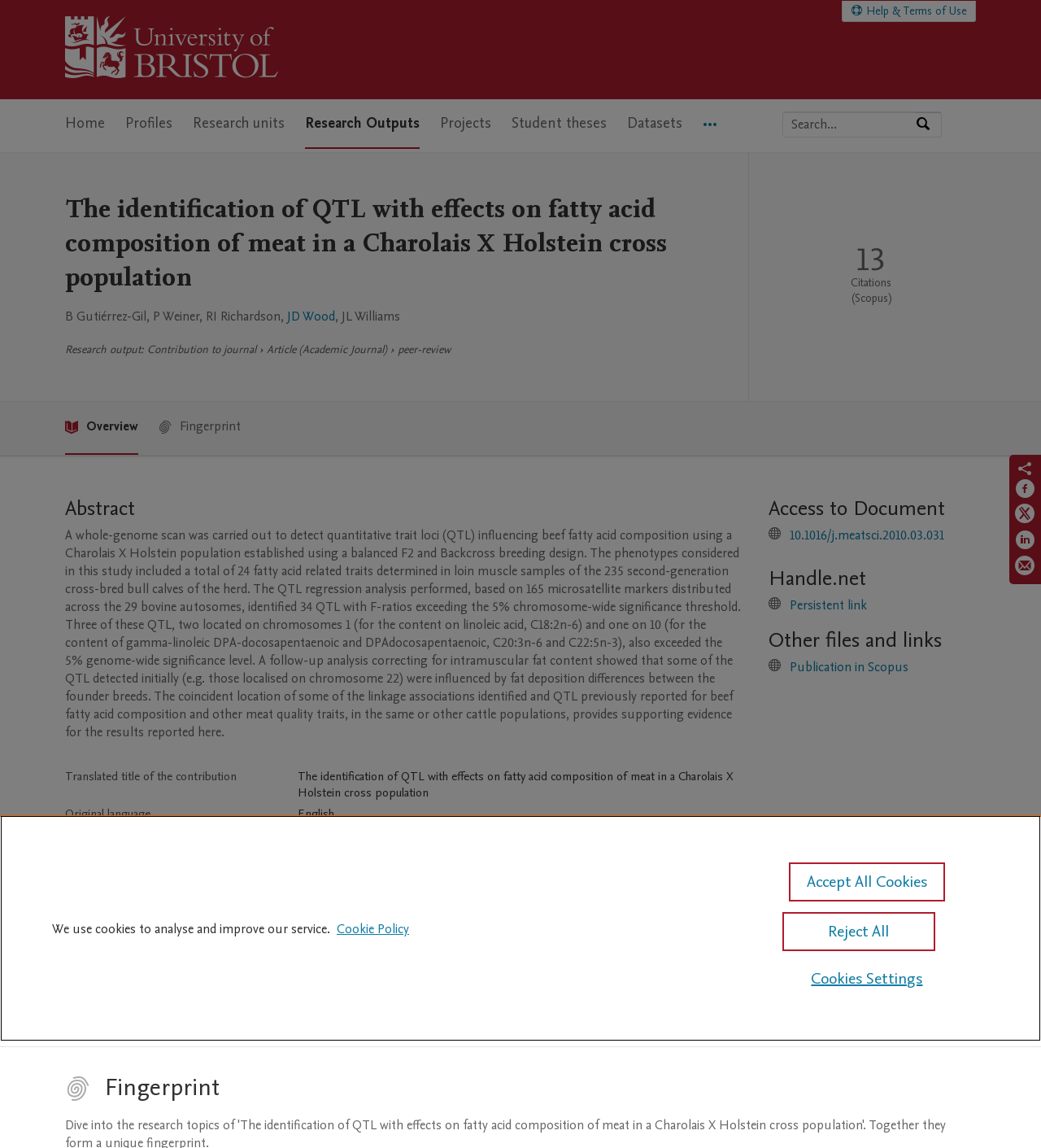Identify the bounding box for the UI element specified in this description: "October 2013". The coordinates must be four float numbers between 0 and 1, formatted as [left, top, right, bottom].

None